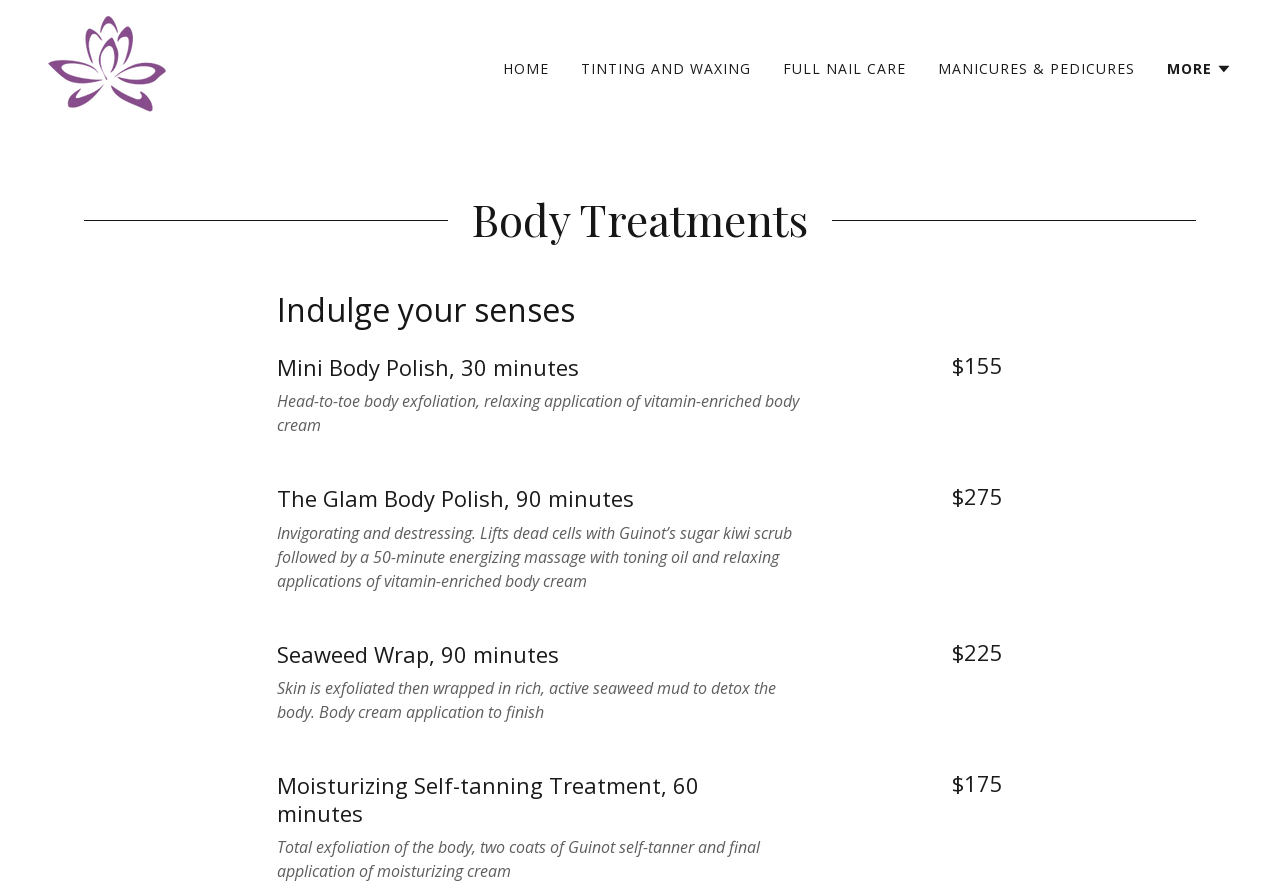How many body treatments are listed?
Could you please answer the question thoroughly and with as much detail as possible?

By examining the webpage, I can see that there are four body treatments listed, each with a heading and a description. They are 'Mini Body Polish, 30 minutes', 'The Glam Body Polish, 90 minutes', 'Seaweed Wrap, 90 minutes', and 'Moisturizing Self-tanning Treatment, 60 minutes'.